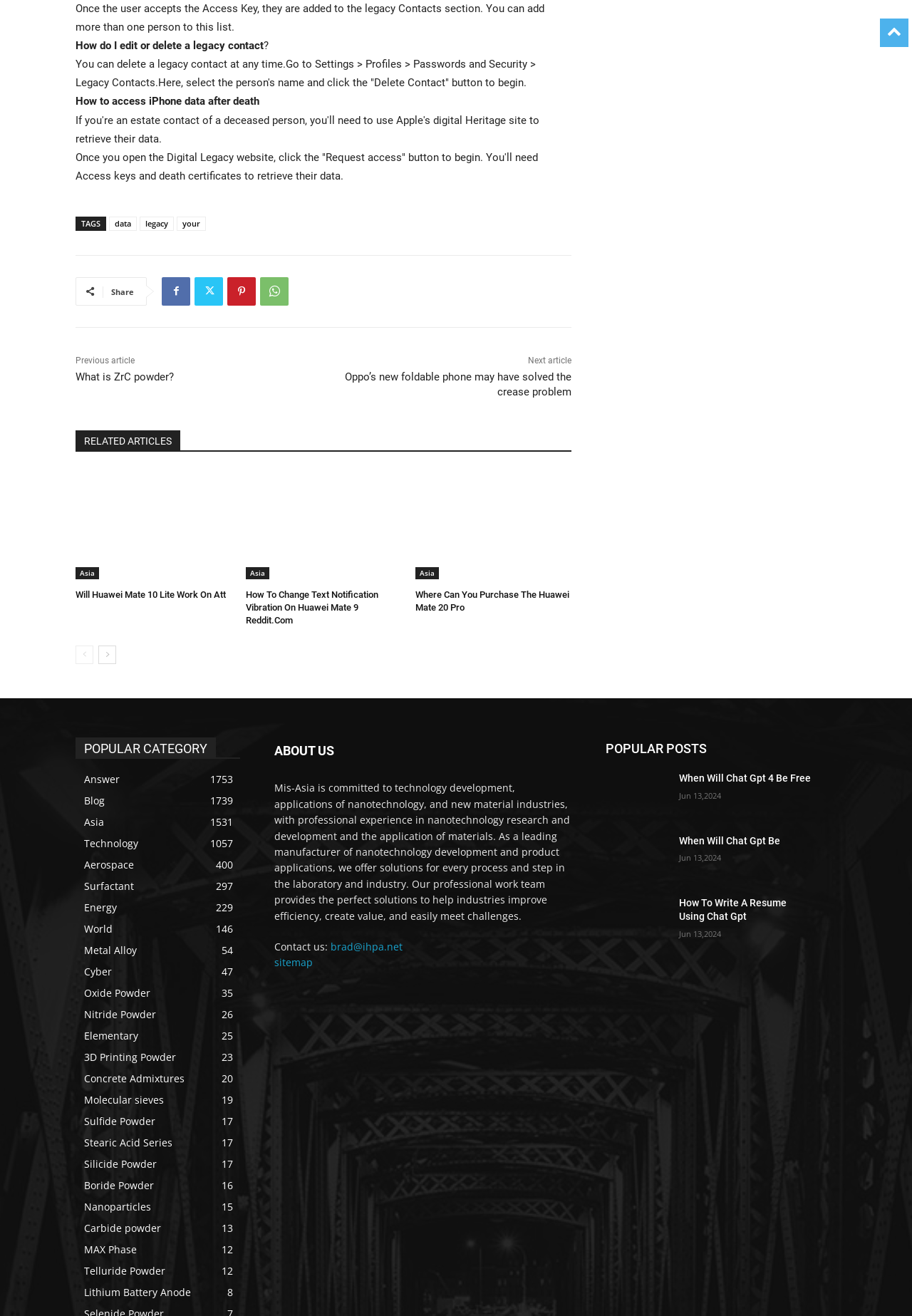Identify the bounding box coordinates of the region that should be clicked to execute the following instruction: "Click on 'Will Huawei Mate 10 Lite Work On Att'".

[0.083, 0.357, 0.254, 0.44]